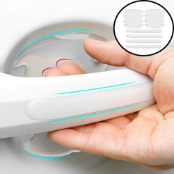What is shown in the corner of the image?
Please respond to the question with as much detail as possible.

The image has an inset in the corner, which is a visual aid depicting multiple stickers stacked neatly, highlighting the product's quantity and functionality.